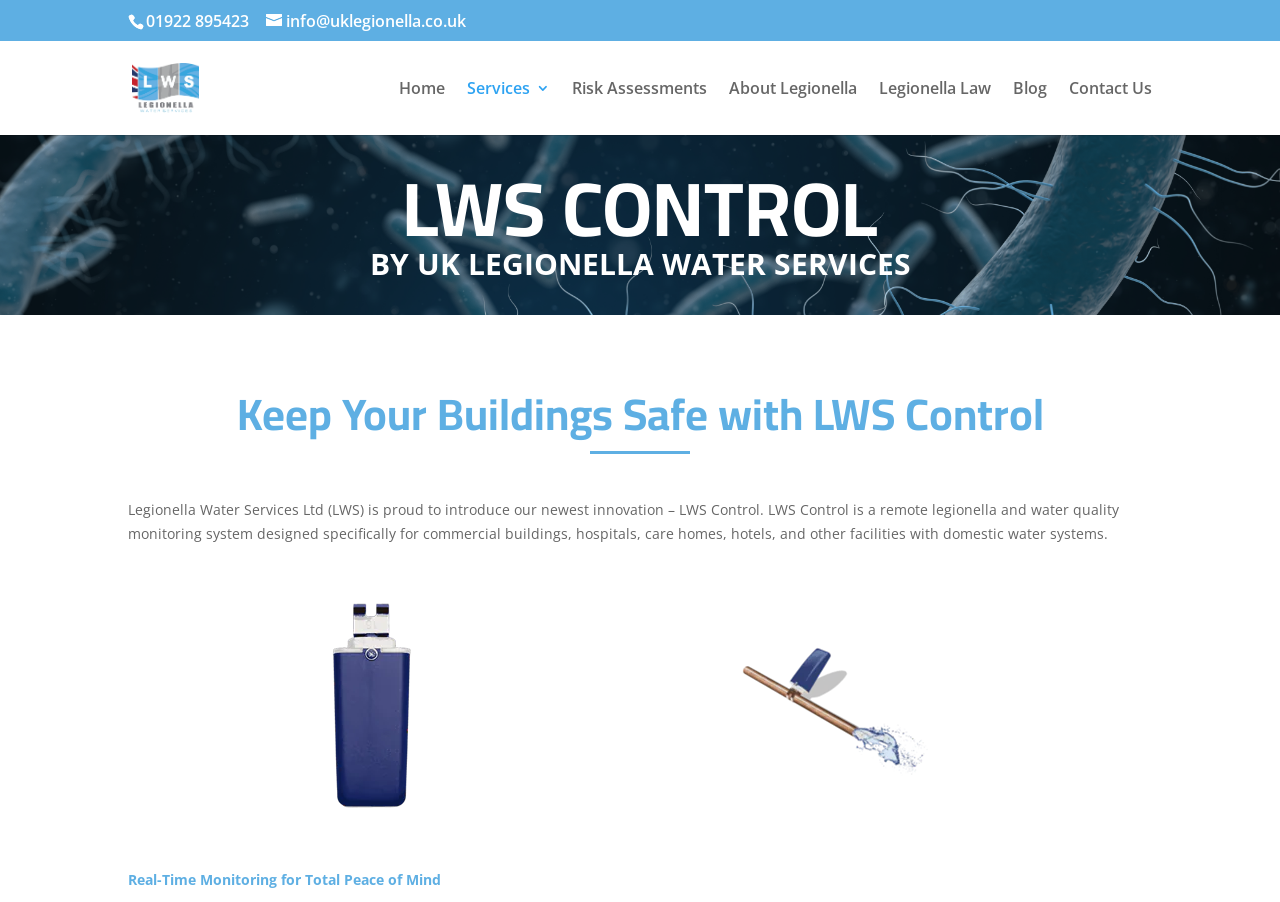Please give the bounding box coordinates of the area that should be clicked to fulfill the following instruction: "go to the home page". The coordinates should be in the format of four float numbers from 0 to 1, i.e., [left, top, right, bottom].

[0.312, 0.09, 0.348, 0.15]